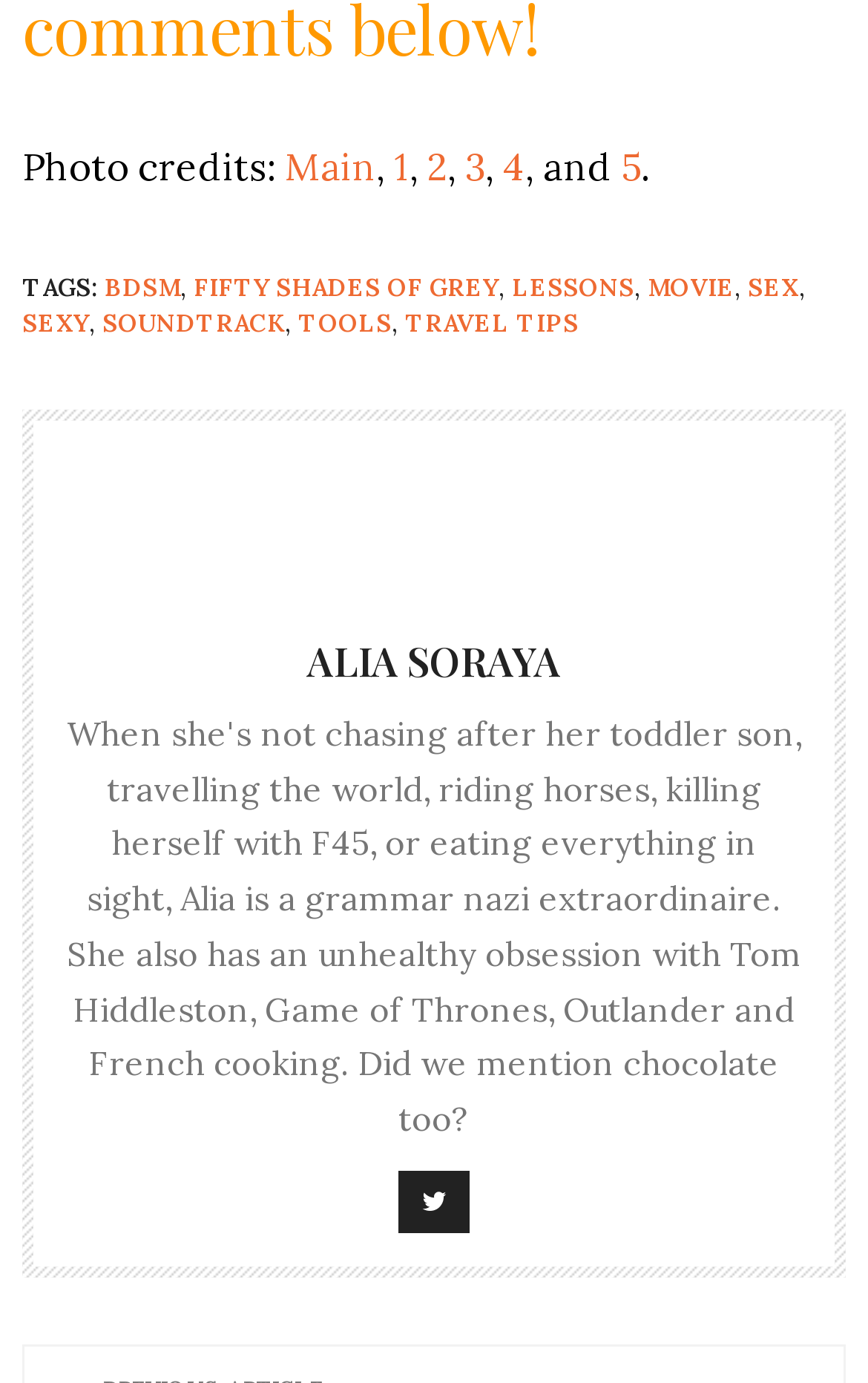Based on the image, please elaborate on the answer to the following question:
What is the first tag mentioned in the footer section?

The footer section has a 'TAGS:' label followed by several links, with 'BDSM' being the first tag mentioned.